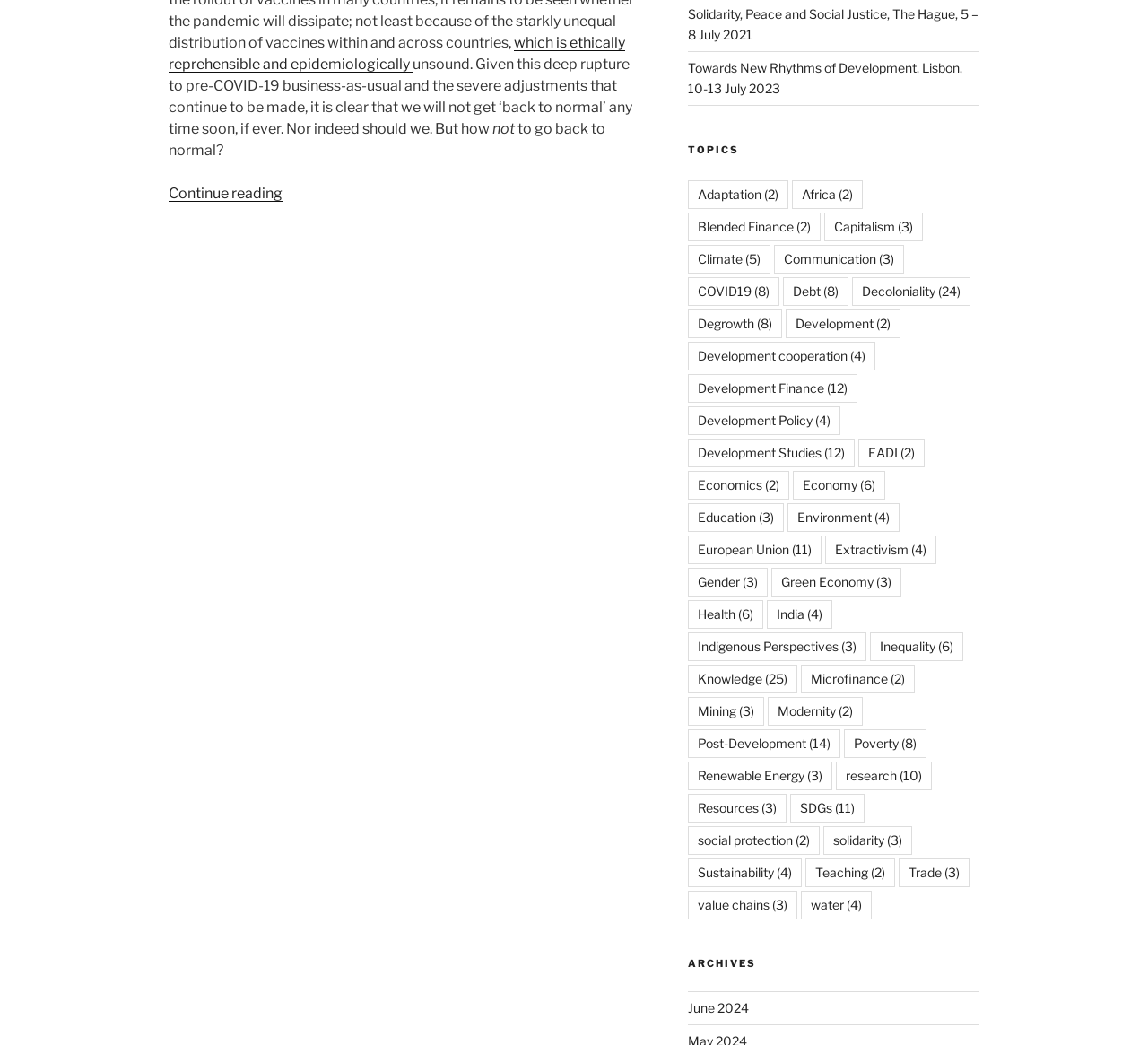Please identify the bounding box coordinates of the area that needs to be clicked to fulfill the following instruction: "Learn about 'Solidarity, Peace and Social Justice' event."

[0.599, 0.006, 0.852, 0.04]